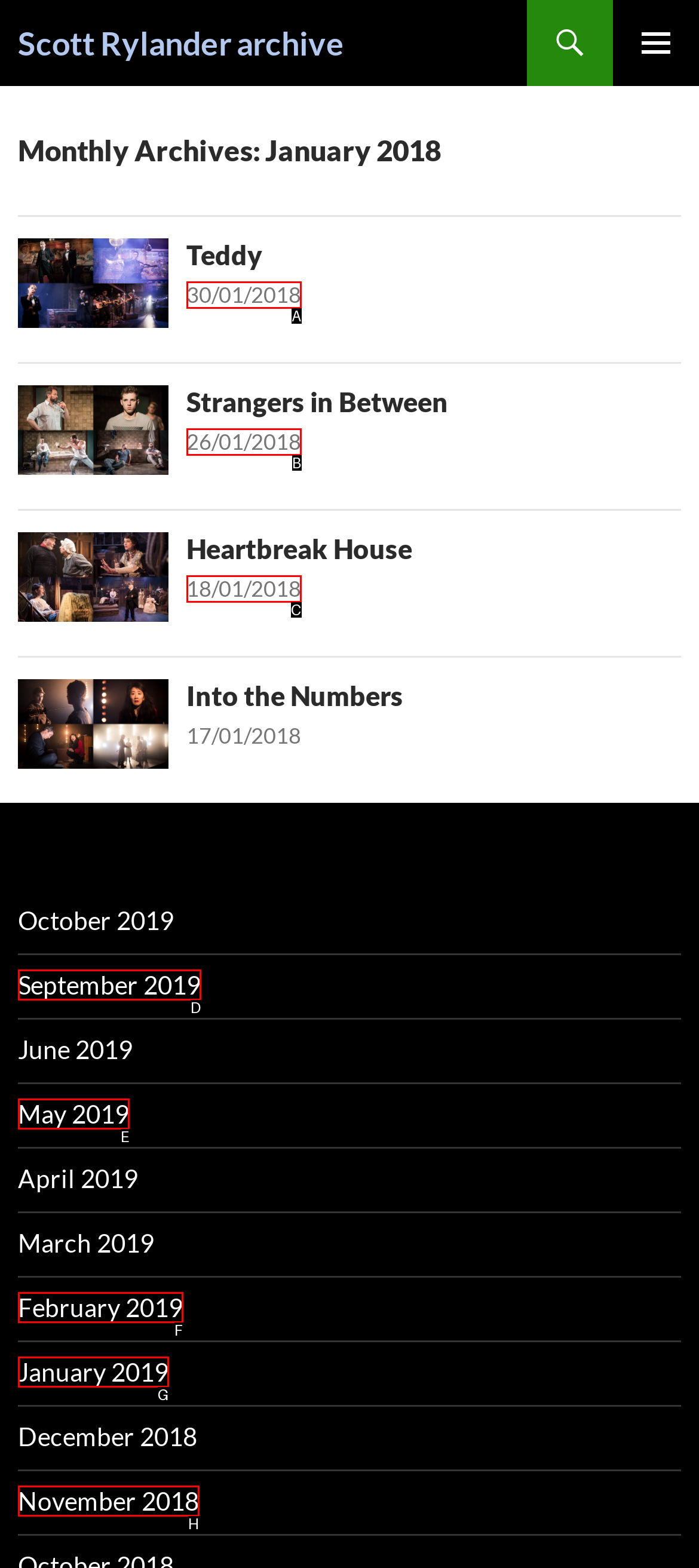Select the option that matches the description: May 2019. Answer with the letter of the correct option directly.

E